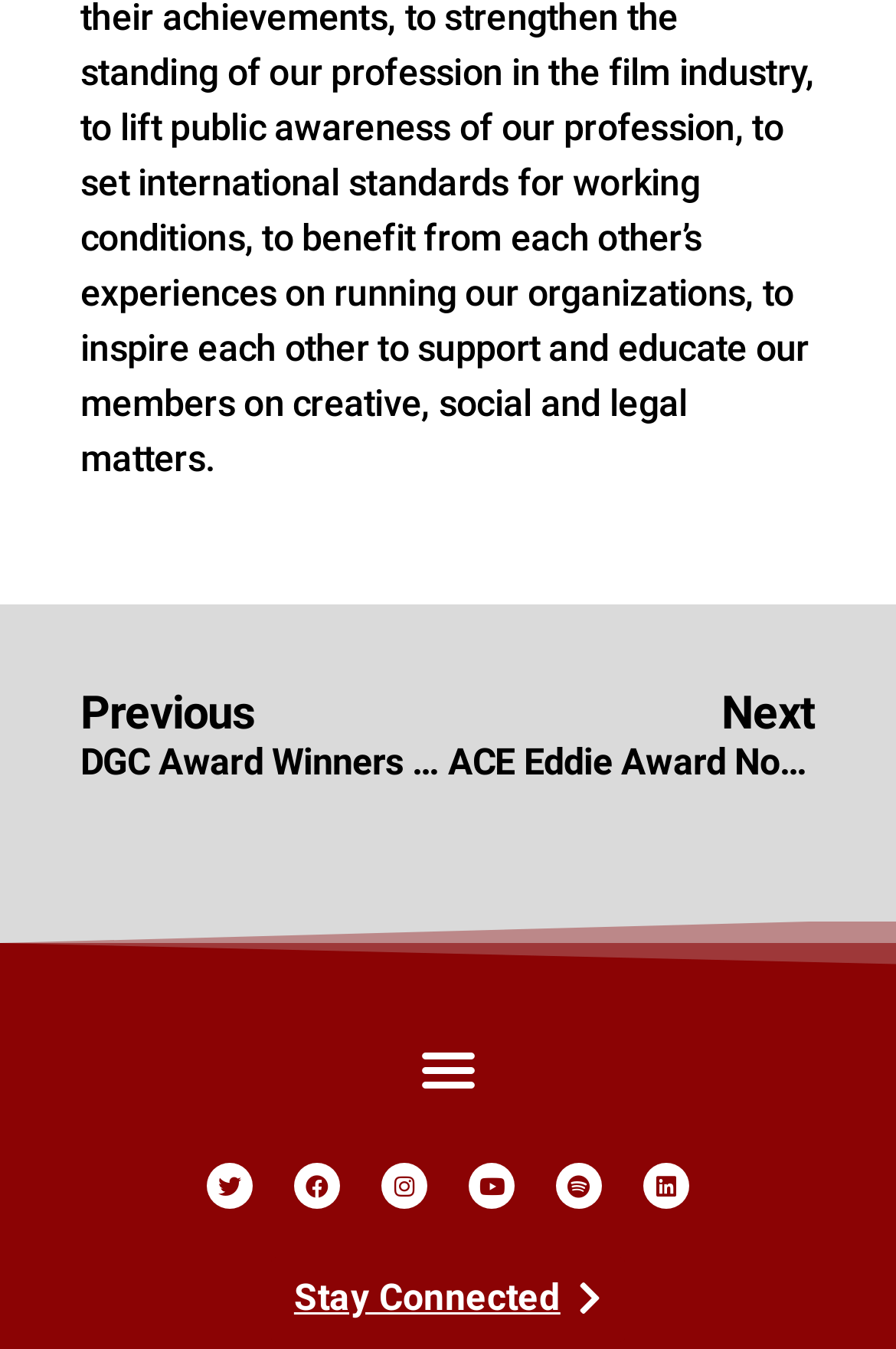Determine the bounding box coordinates (top-left x, top-left y, bottom-right x, bottom-right y) of the UI element described in the following text: Stay Connected

[0.303, 0.931, 0.697, 0.994]